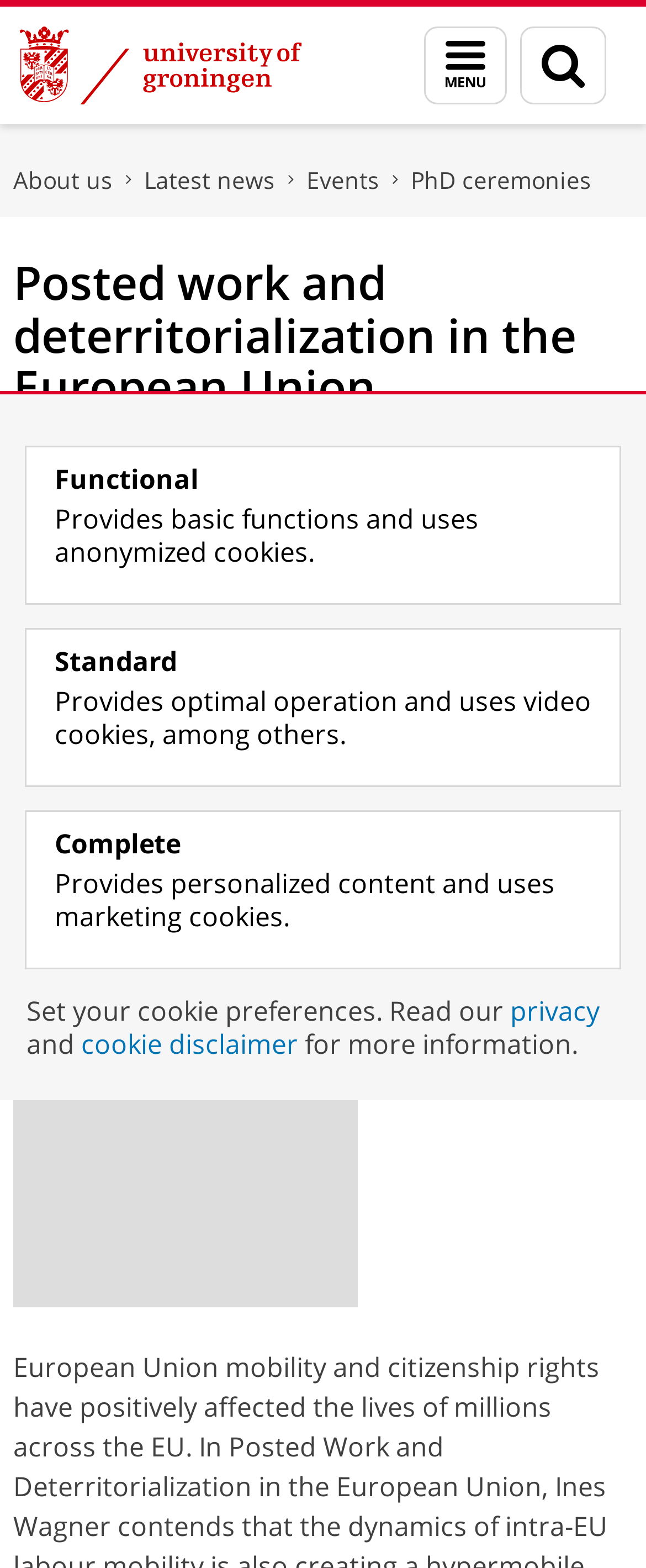Determine the bounding box for the UI element as described: "Menu and search". The coordinates should be represented as four float numbers between 0 and 1, formatted as [left, top, right, bottom].

[0.69, 0.034, 0.751, 0.057]